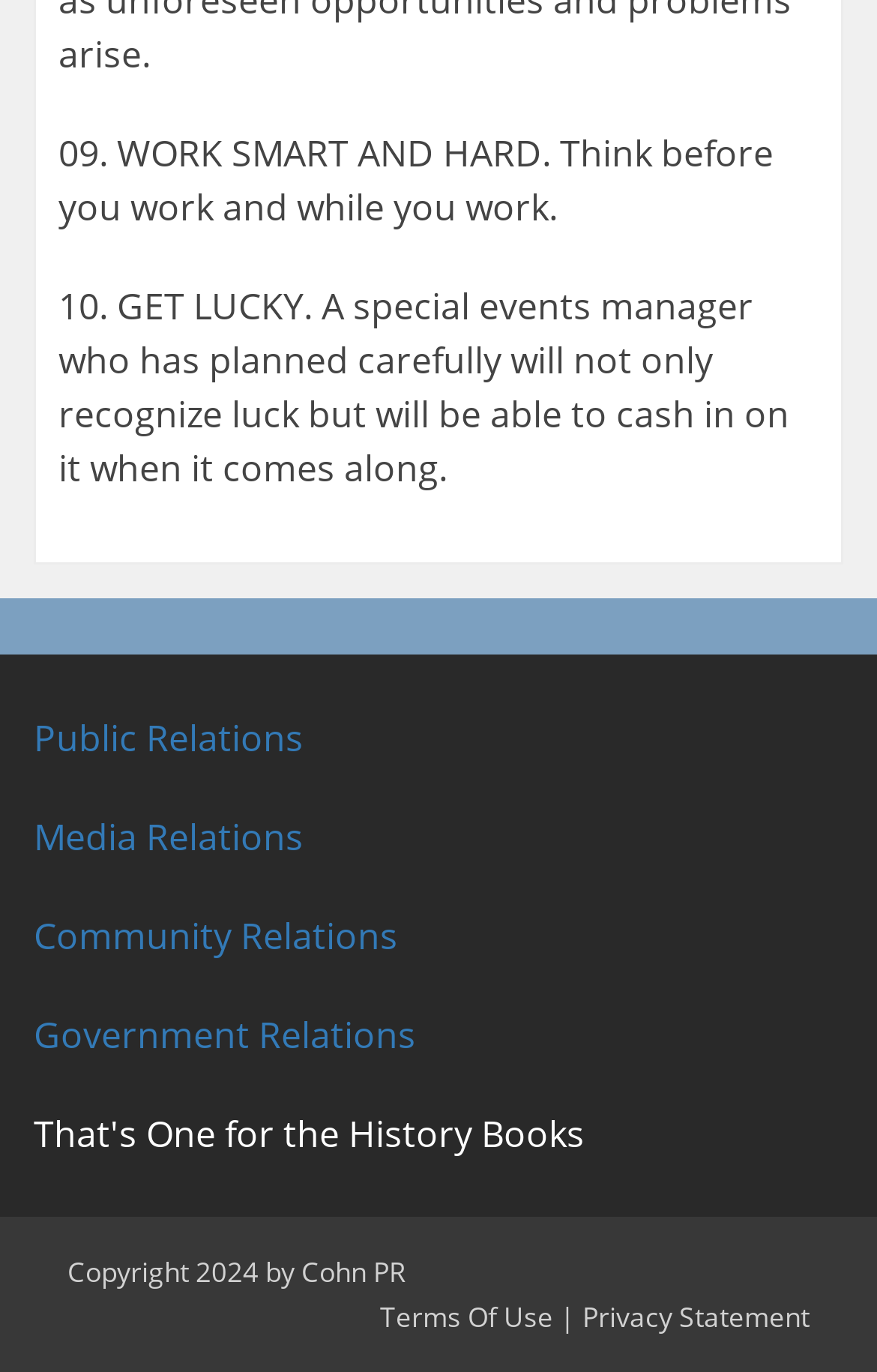What is the vertical position of the 'Government Relations' link?
Deliver a detailed and extensive answer to the question.

I compared the y1 and y2 coordinates of the 'Government Relations' link and the 'Community Relations' link. Since the y1 and y2 values of 'Government Relations' are greater than those of 'Community Relations', I concluded that 'Government Relations' is below 'Community Relations' vertically.